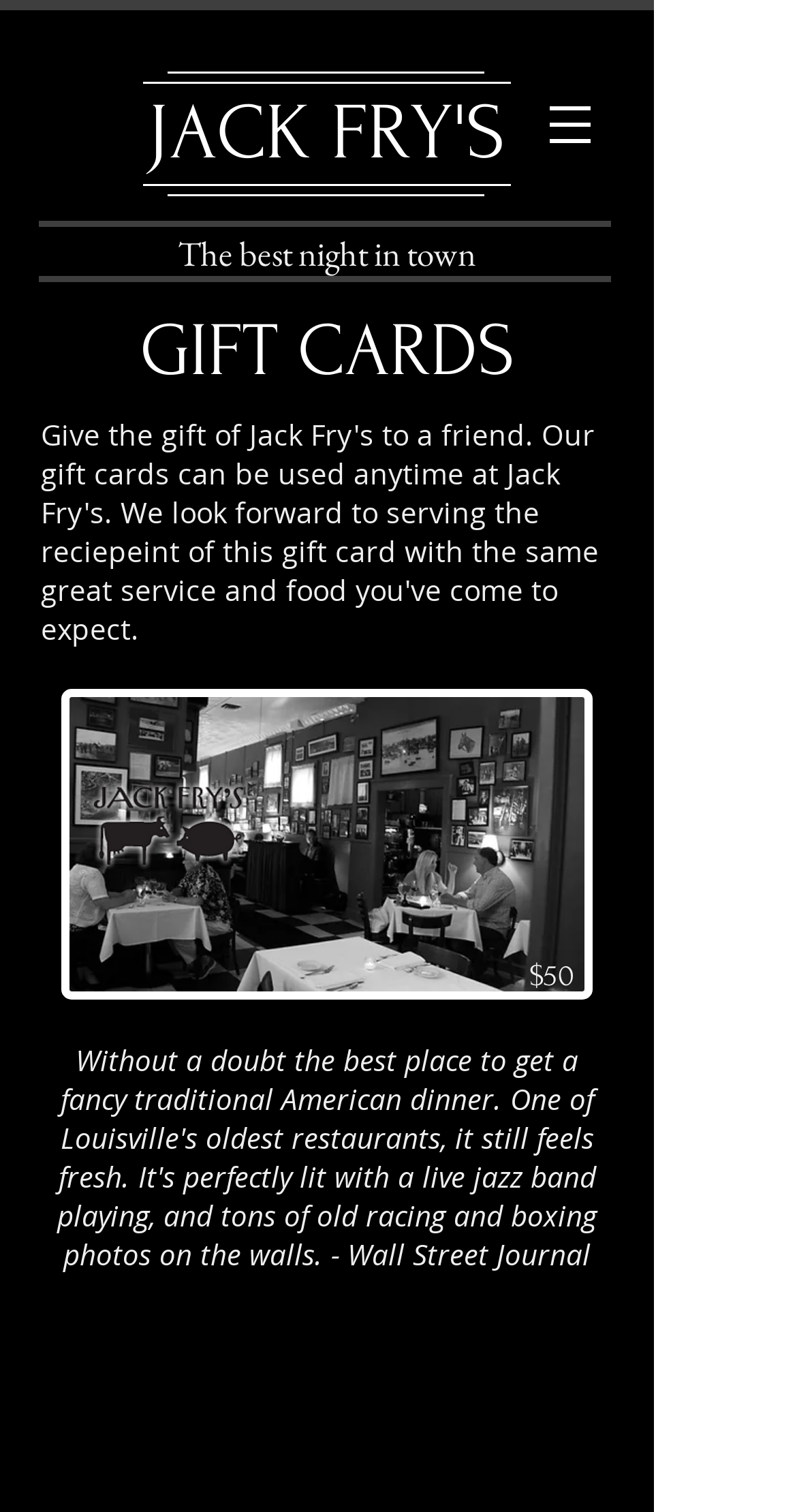Please find the bounding box for the UI element described by: "JACK".

[0.185, 0.059, 0.39, 0.118]